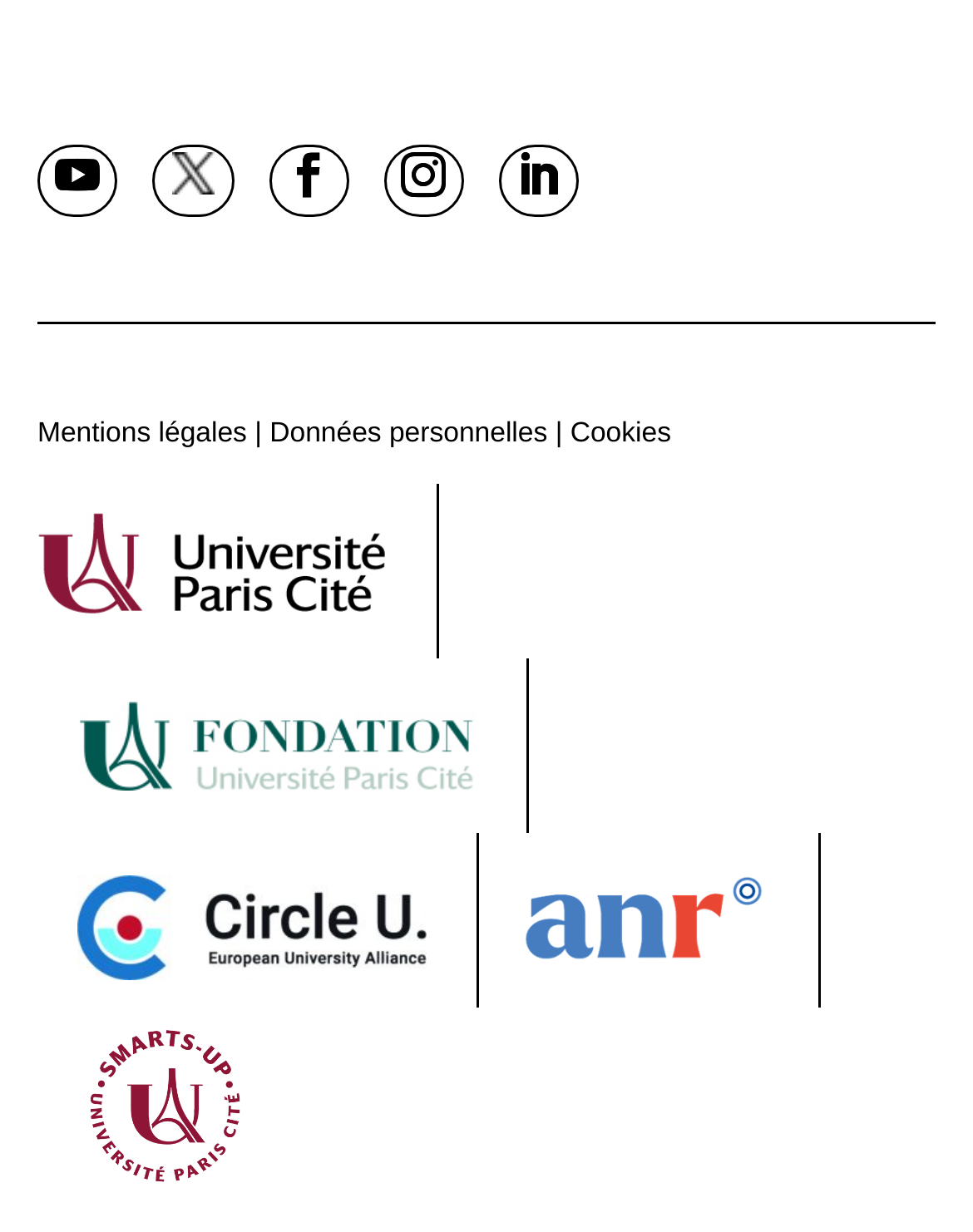Refer to the image and answer the question with as much detail as possible: How many links are in the footer?

I counted the number of link elements in the footer section of the webpage, which are 'Mentions légales', 'Données personnelles', 'Cookies', 'Université Paris Cité', 'fondation UP', 'fondation U', and the five social media links at the top.